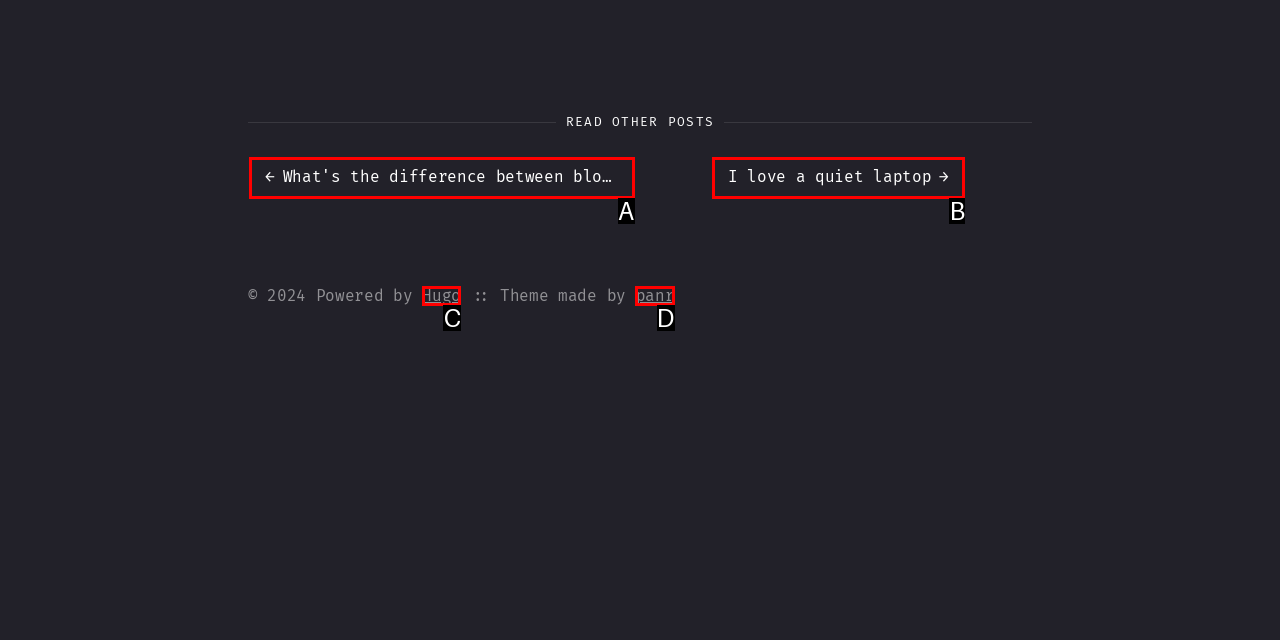Identify the option that corresponds to the description: panr. Provide only the letter of the option directly.

D